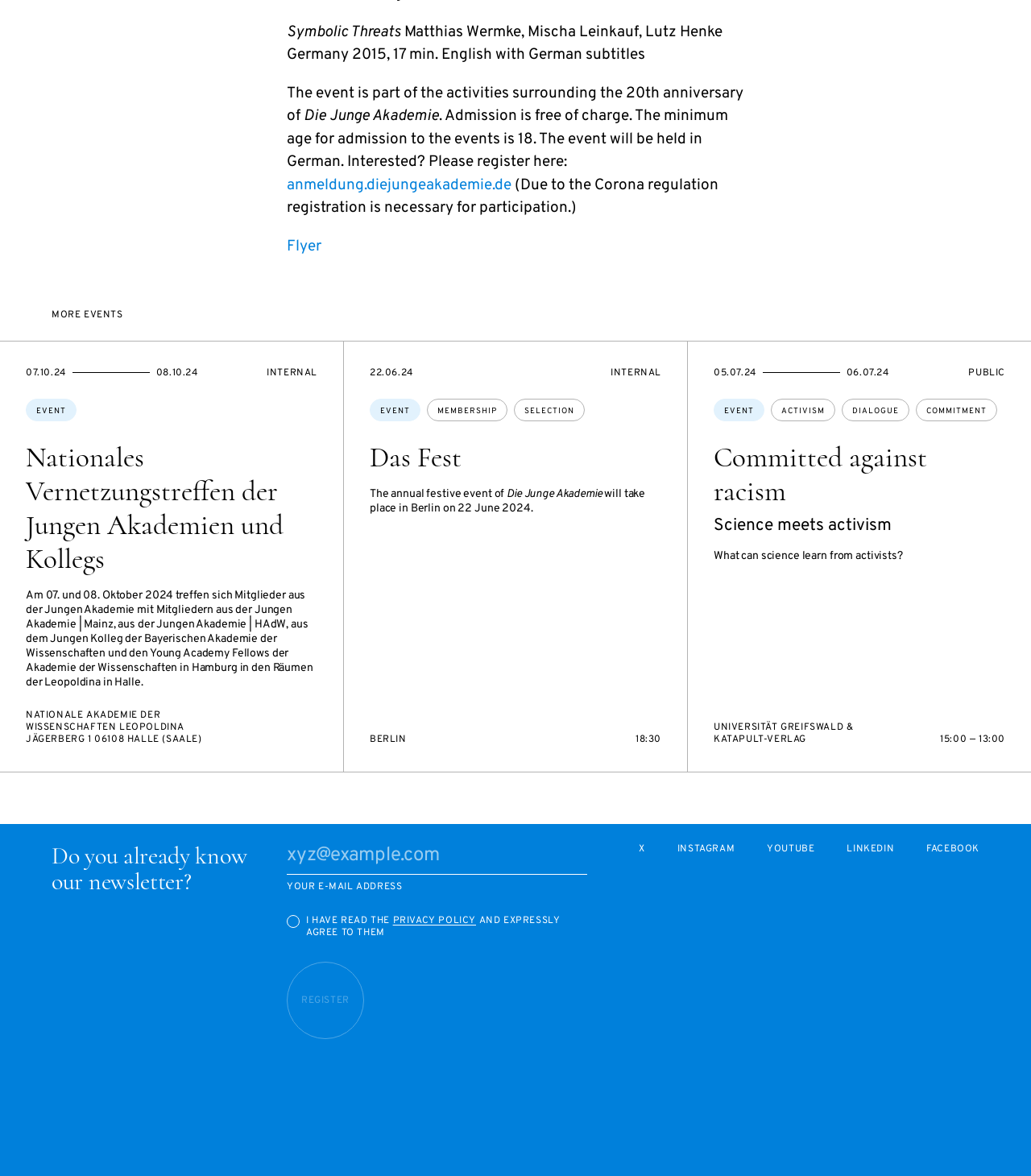Can you find the bounding box coordinates for the UI element given this description: "Event"? Provide the coordinates as four float numbers between 0 and 1: [left, top, right, bottom].

[0.359, 0.339, 0.408, 0.358]